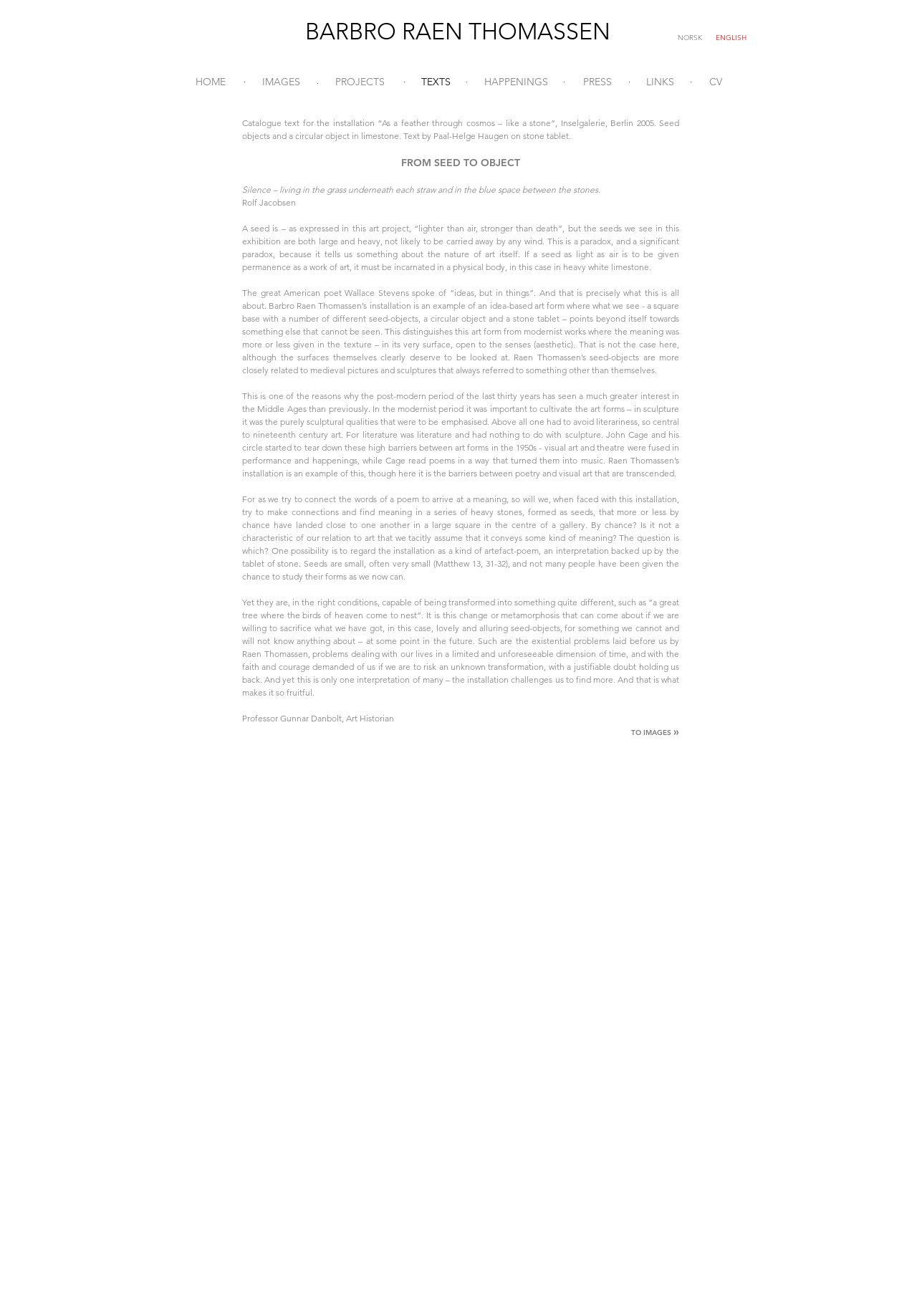Given the description "HOME", determine the bounding box of the corresponding UI element.

[0.195, 0.052, 0.265, 0.074]